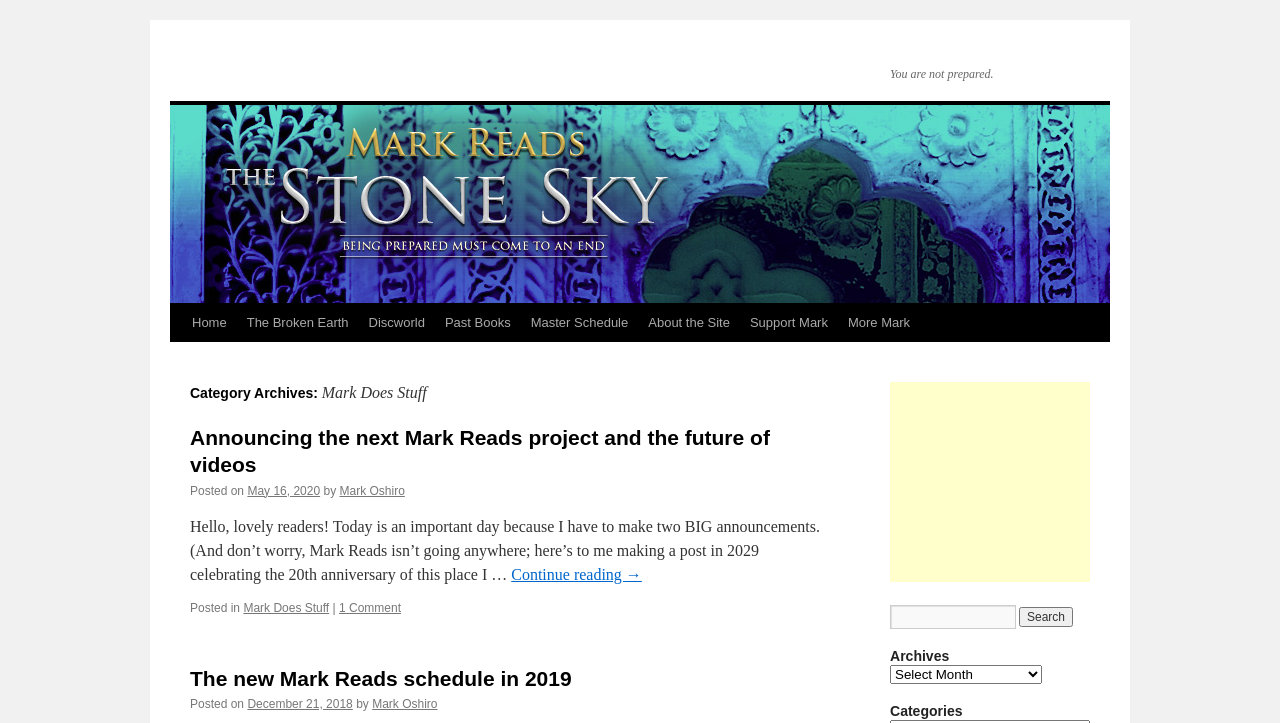Identify the bounding box coordinates necessary to click and complete the given instruction: "Read the post 'Announcing the next Mark Reads project and the future of videos'".

[0.148, 0.589, 0.601, 0.659]